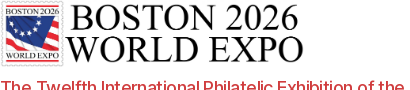What is the year of the event?
Kindly give a detailed and elaborate answer to the question.

The banner is titled 'Boston 2026 World Expo', indicating that the year of the event is 2026.